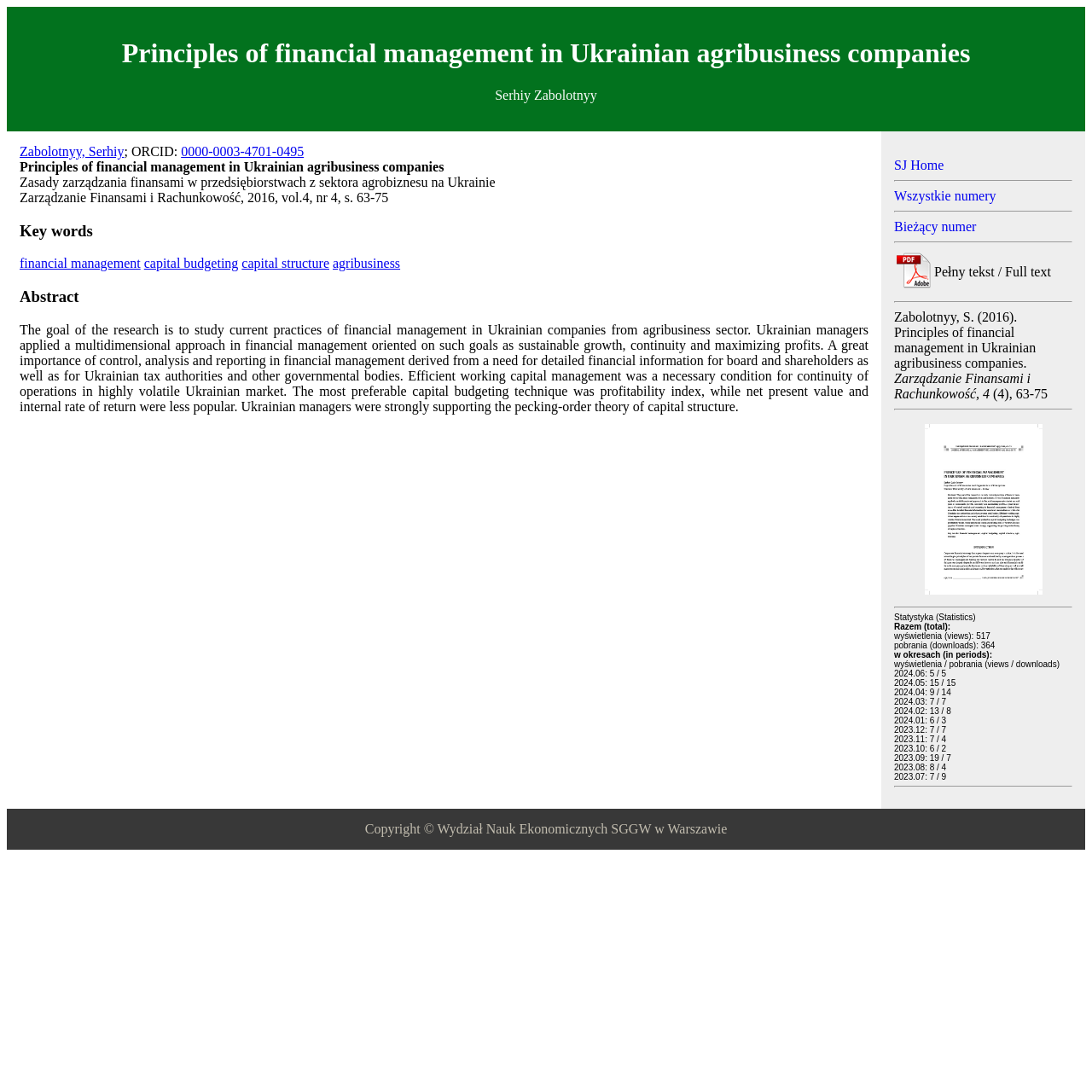Refer to the element description alt="pdf" and identify the corresponding bounding box in the screenshot. Format the coordinates as (top-left x, top-left y, bottom-right x, bottom-right y) with values in the range of 0 to 1.

[0.821, 0.253, 0.852, 0.266]